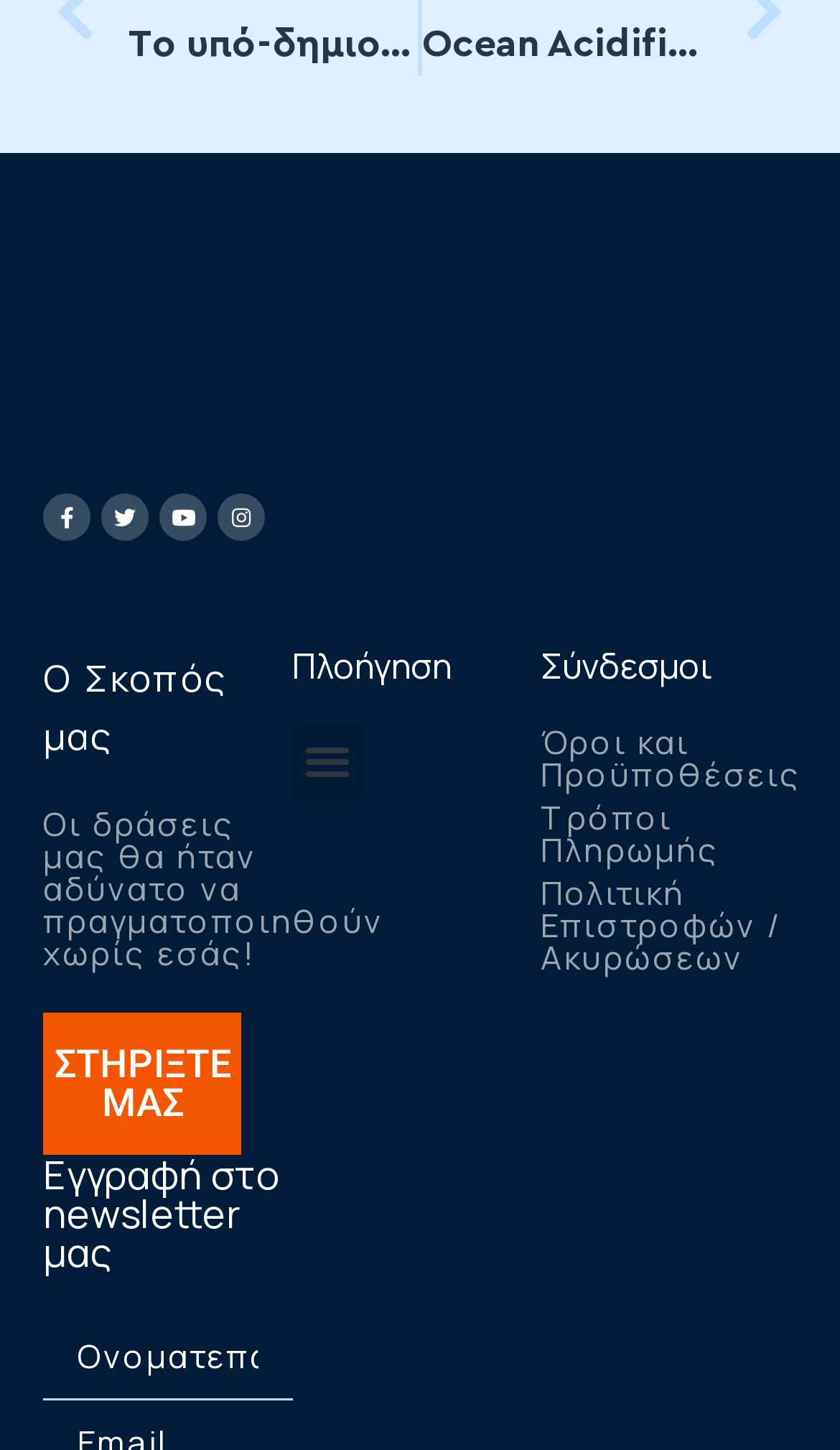What are the types of information available in the 'Πλοήγηση' section?
Use the information from the image to give a detailed answer to the question.

The 'Πλοήγηση' section contains links to 'Όροι και Προϋποθέσεις' (Terms and Conditions), 'Τρόποι Πληρωμής' (Payment Methods), and 'Πολιτική Επιστροφών / Ακυρώσεων' (Return and Cancellation Policy).